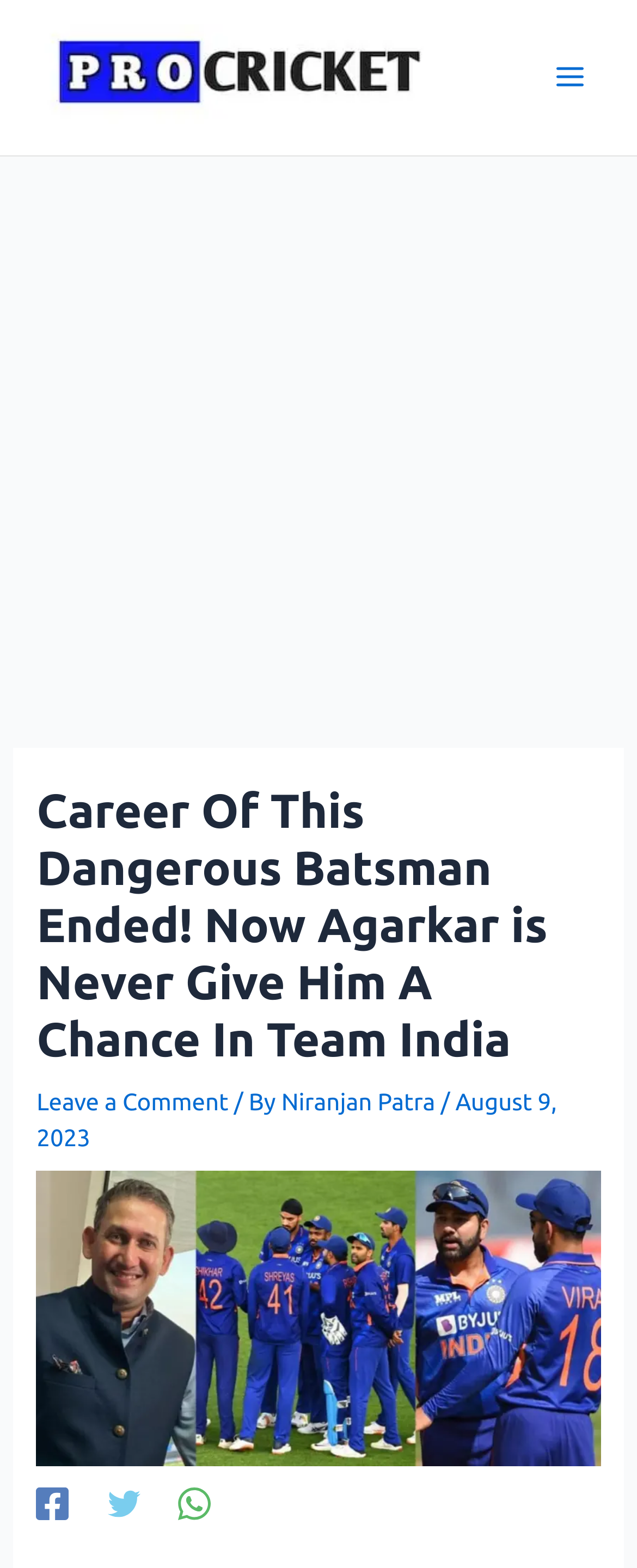What is the name of the author of the article?
Using the visual information, reply with a single word or short phrase.

Niranjan Patra